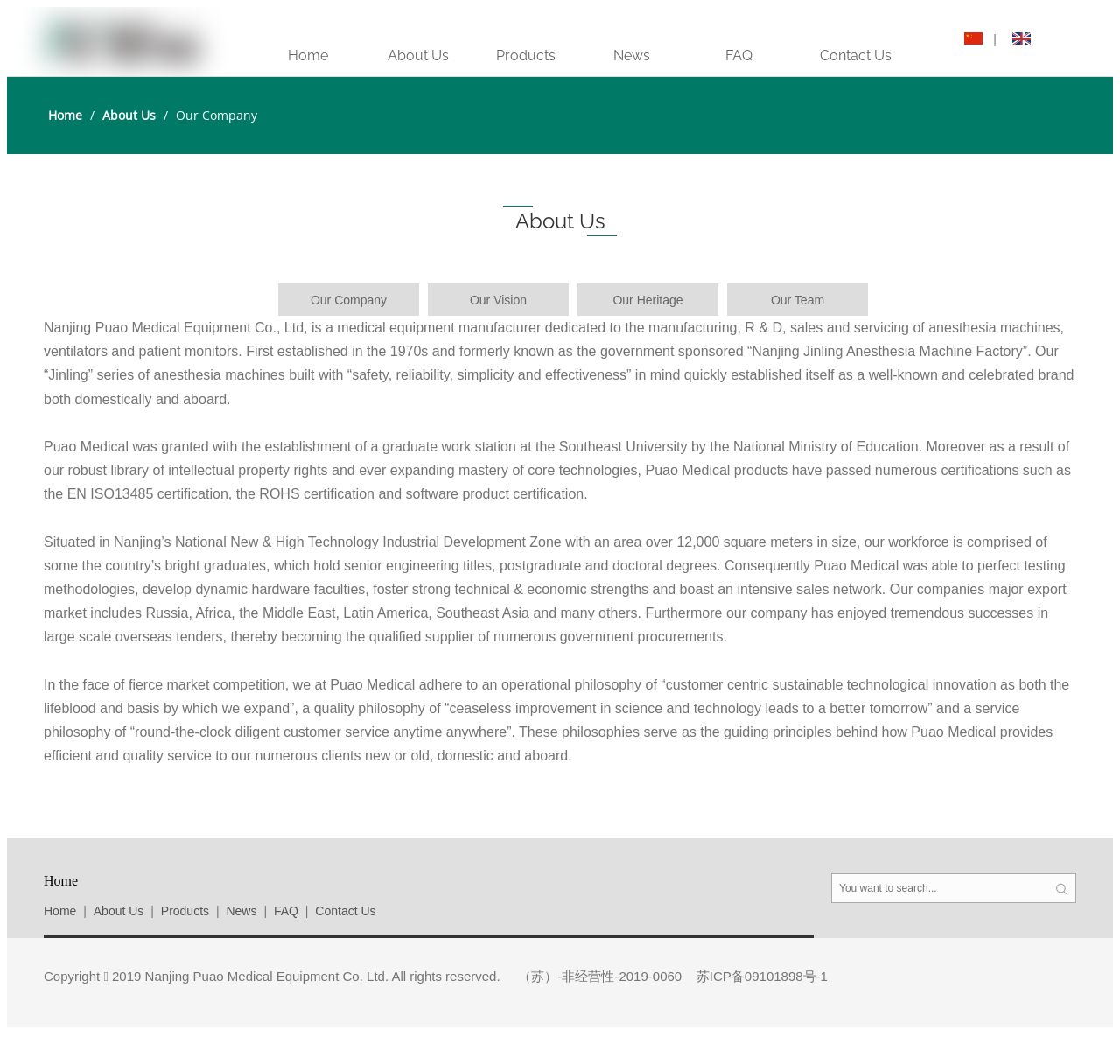Please specify the bounding box coordinates for the clickable region that will help you carry out the instruction: "Search for a keyword".

[0.743, 0.822, 0.935, 0.848]